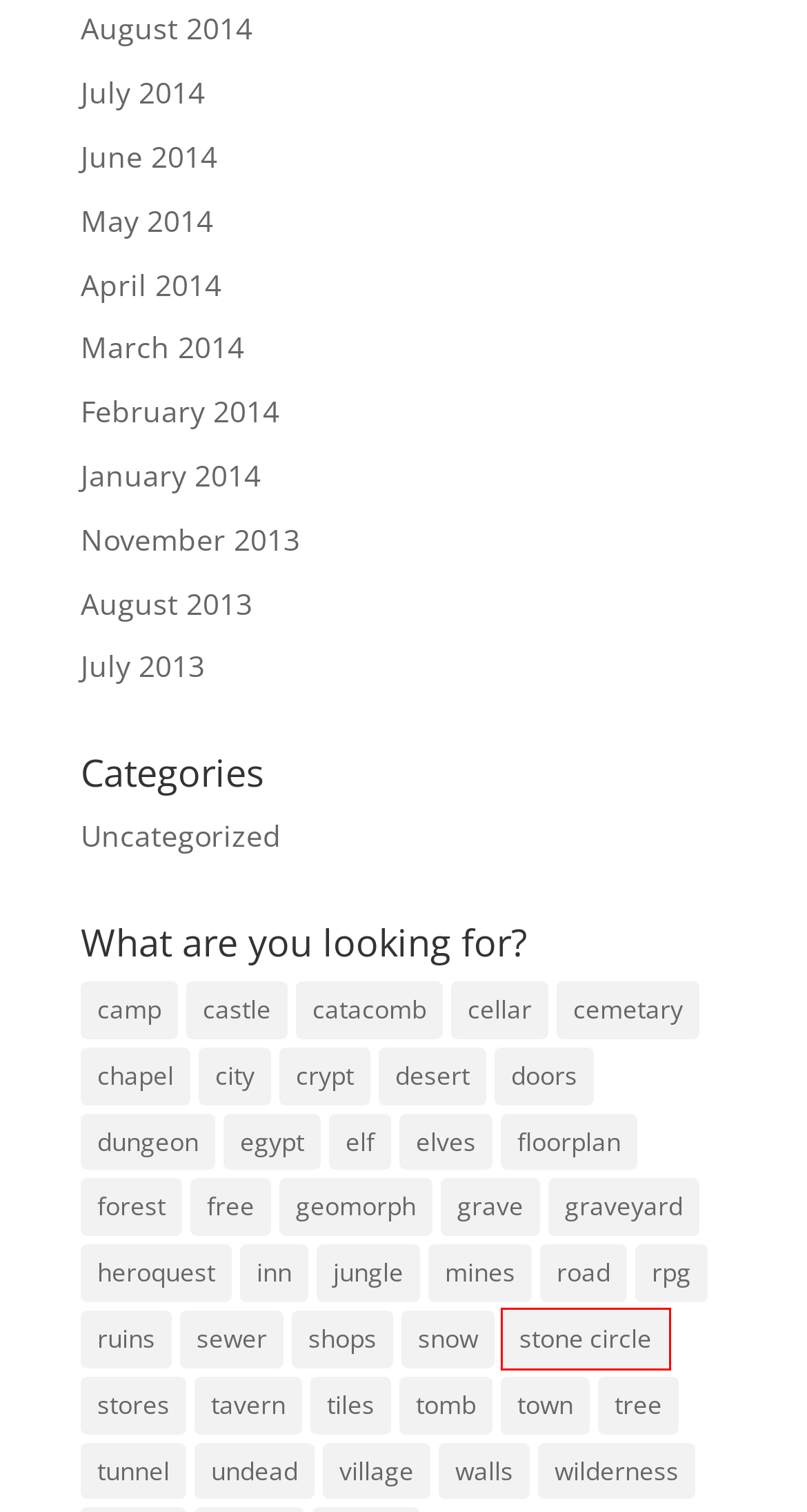You are presented with a screenshot of a webpage containing a red bounding box around a particular UI element. Select the best webpage description that matches the new webpage after clicking the element within the bounding box. Here are the candidates:
A. geomorph | Heroic Maps
B. mines | Heroic Maps
C. elves | Heroic Maps
D. chapel | Heroic Maps
E. cellar | Heroic Maps
F. stone circle | Heroic Maps
G. town | Heroic Maps
H. wilderness | Heroic Maps

F